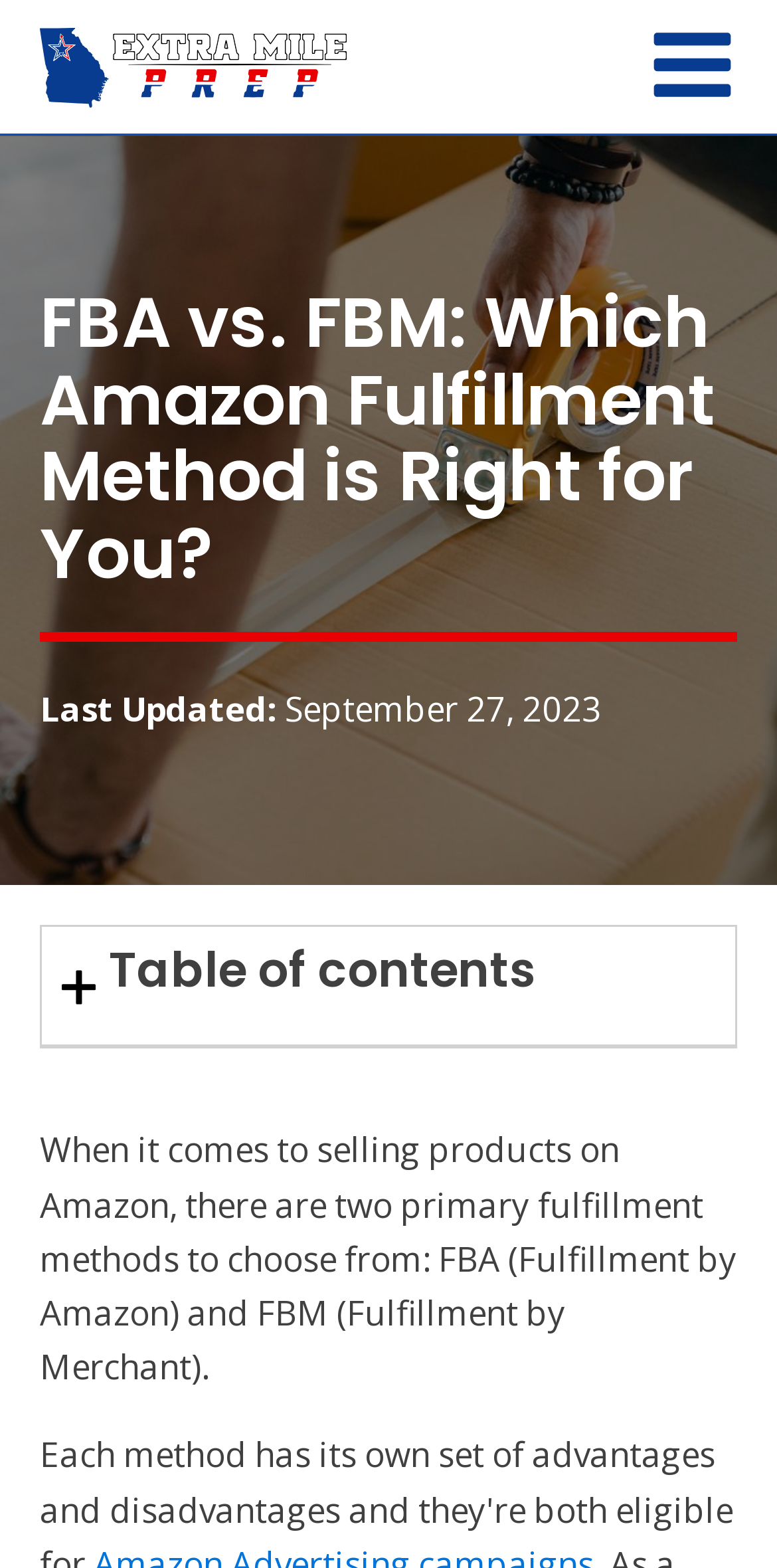Is there a logo on the top left of the webpage?
Observe the image and answer the question with a one-word or short phrase response.

Yes